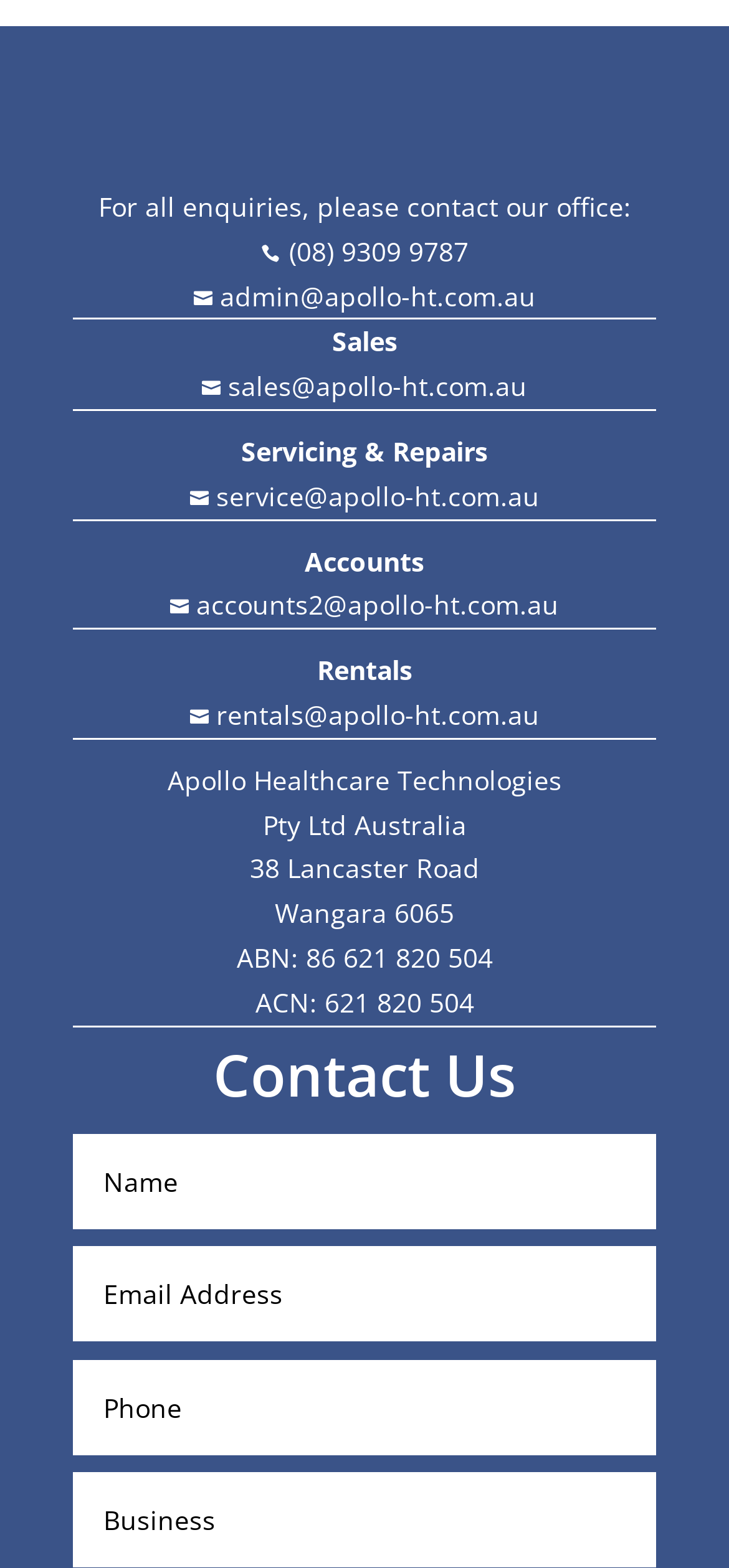What is the company name?
Examine the image and give a concise answer in one word or a short phrase.

Apollo Healthcare Technologies